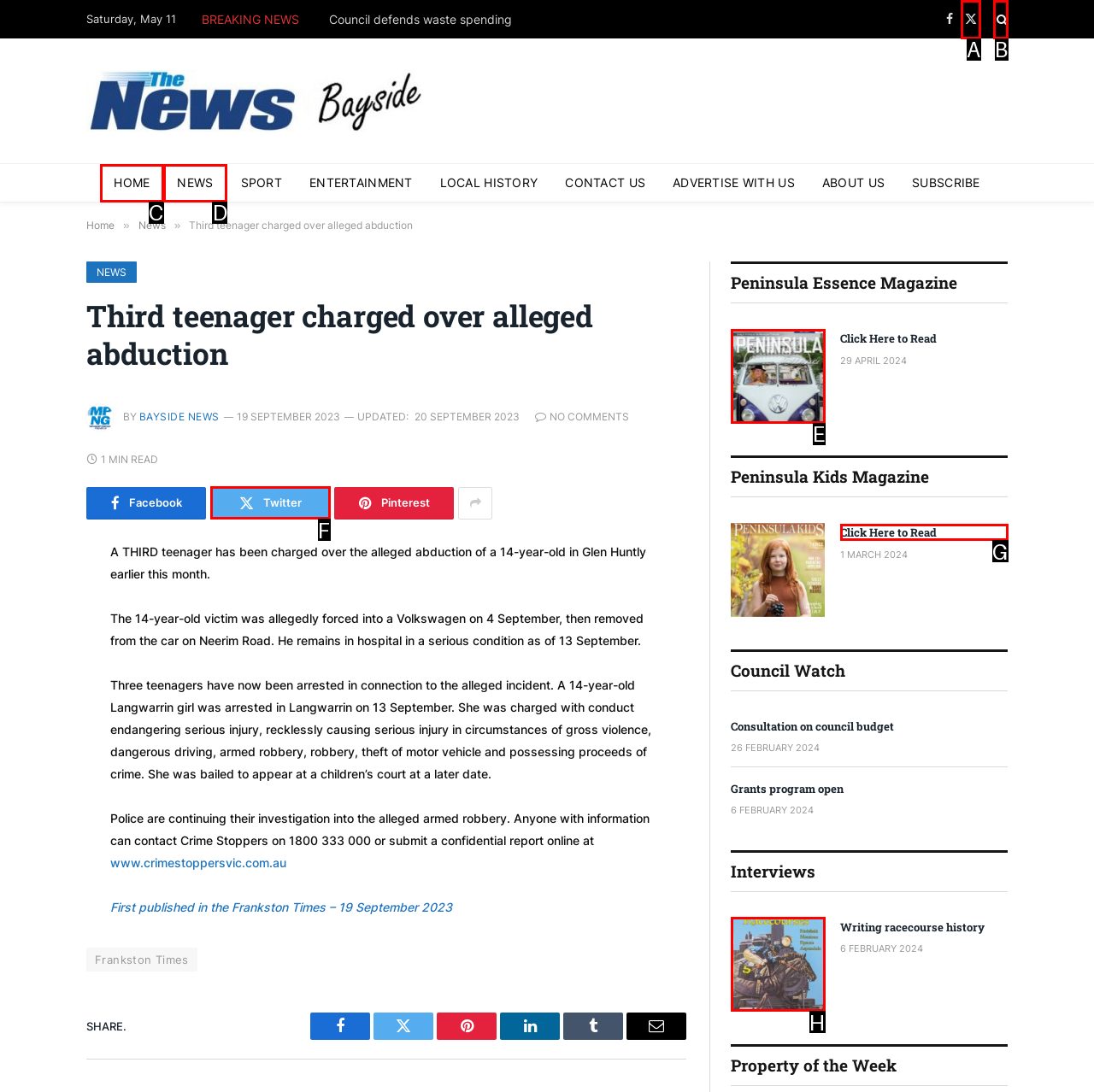From the given options, find the HTML element that fits the description: +18889907505. Reply with the letter of the chosen element.

None